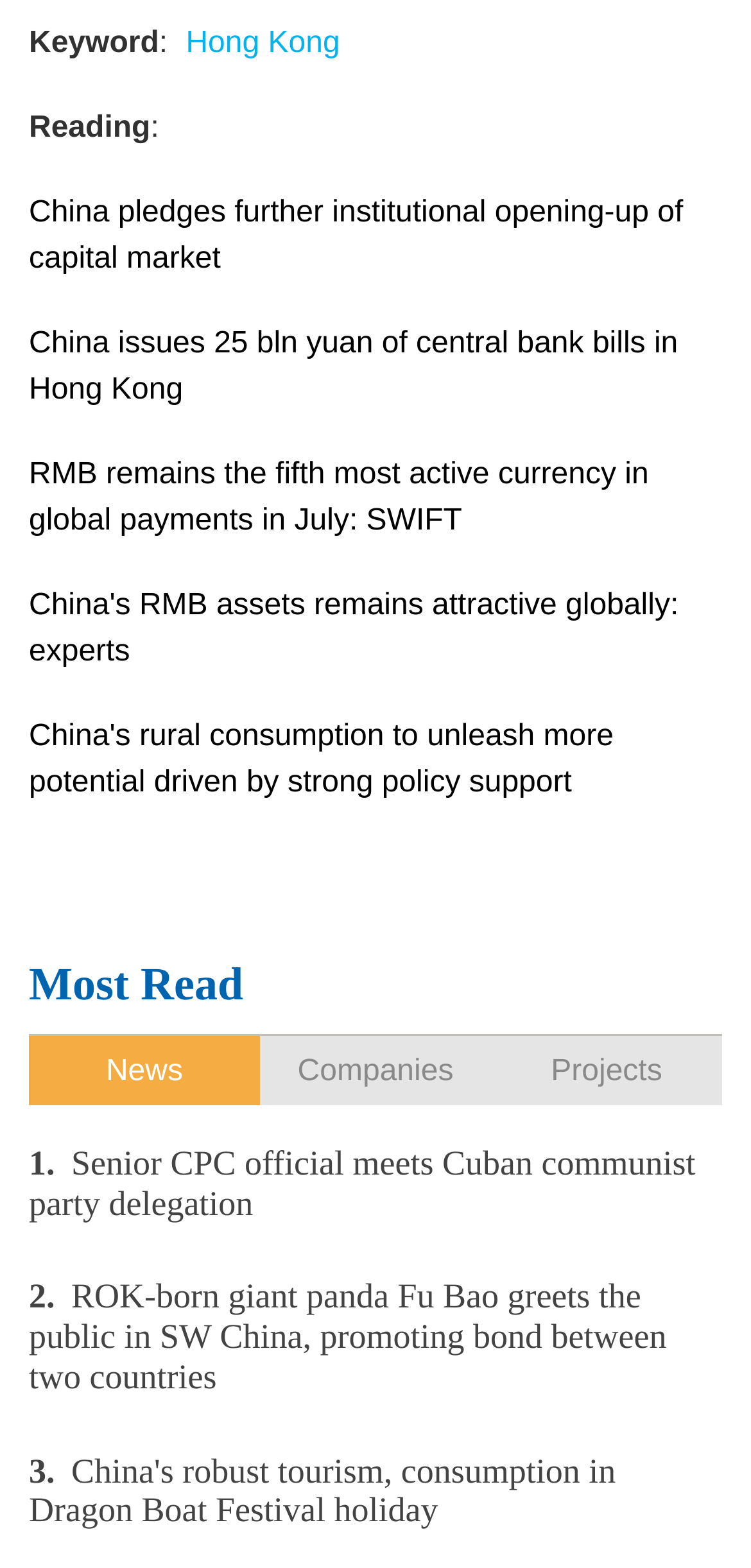Determine the bounding box coordinates for the clickable element to execute this instruction: "Click on Guides". Provide the coordinates as four float numbers between 0 and 1, i.e., [left, top, right, bottom].

None